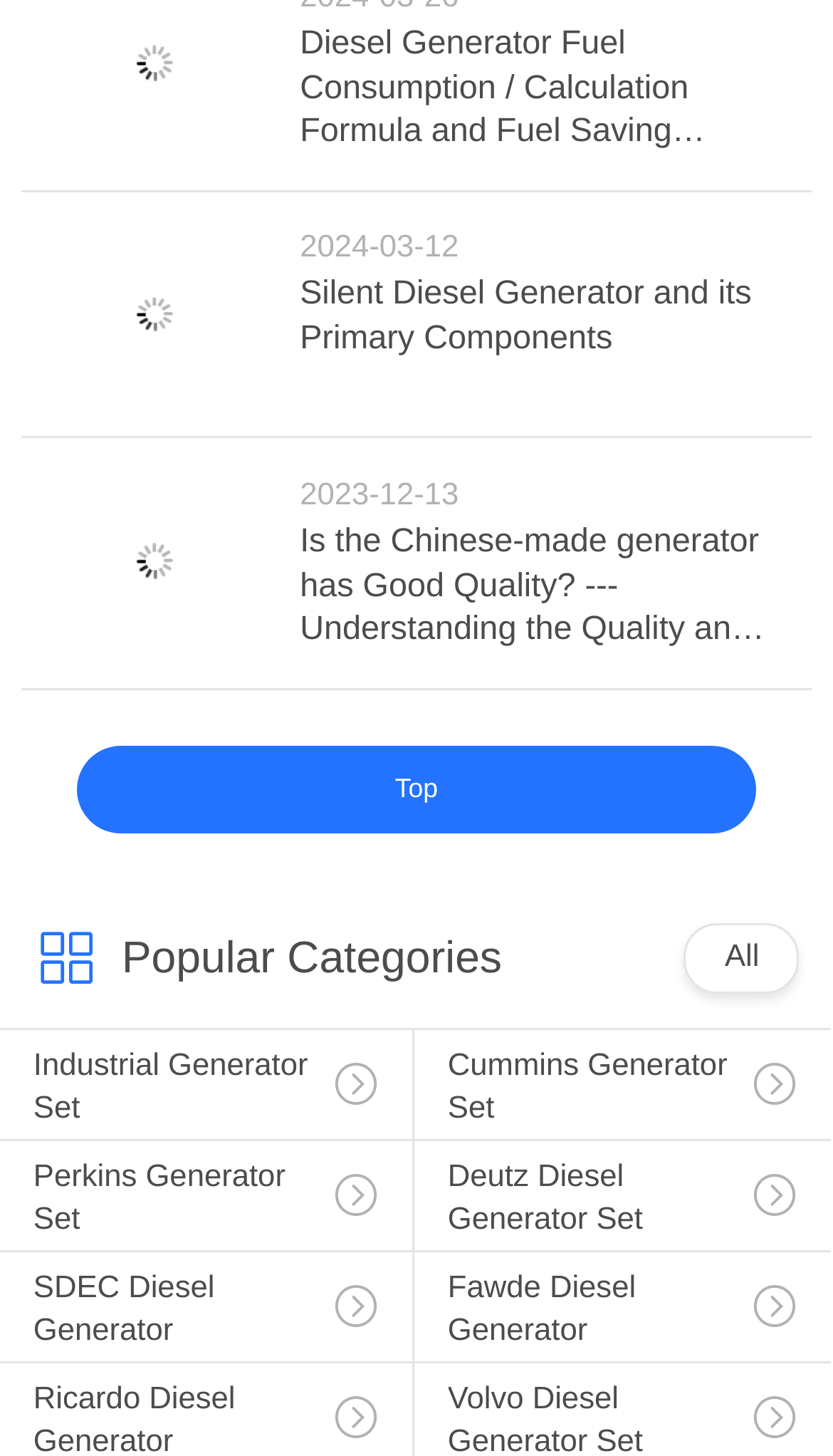Utilize the information from the image to answer the question in detail:
What is the date of the latest news article?

I looked for the StaticText element with the latest date, which is '2024-03-12'.